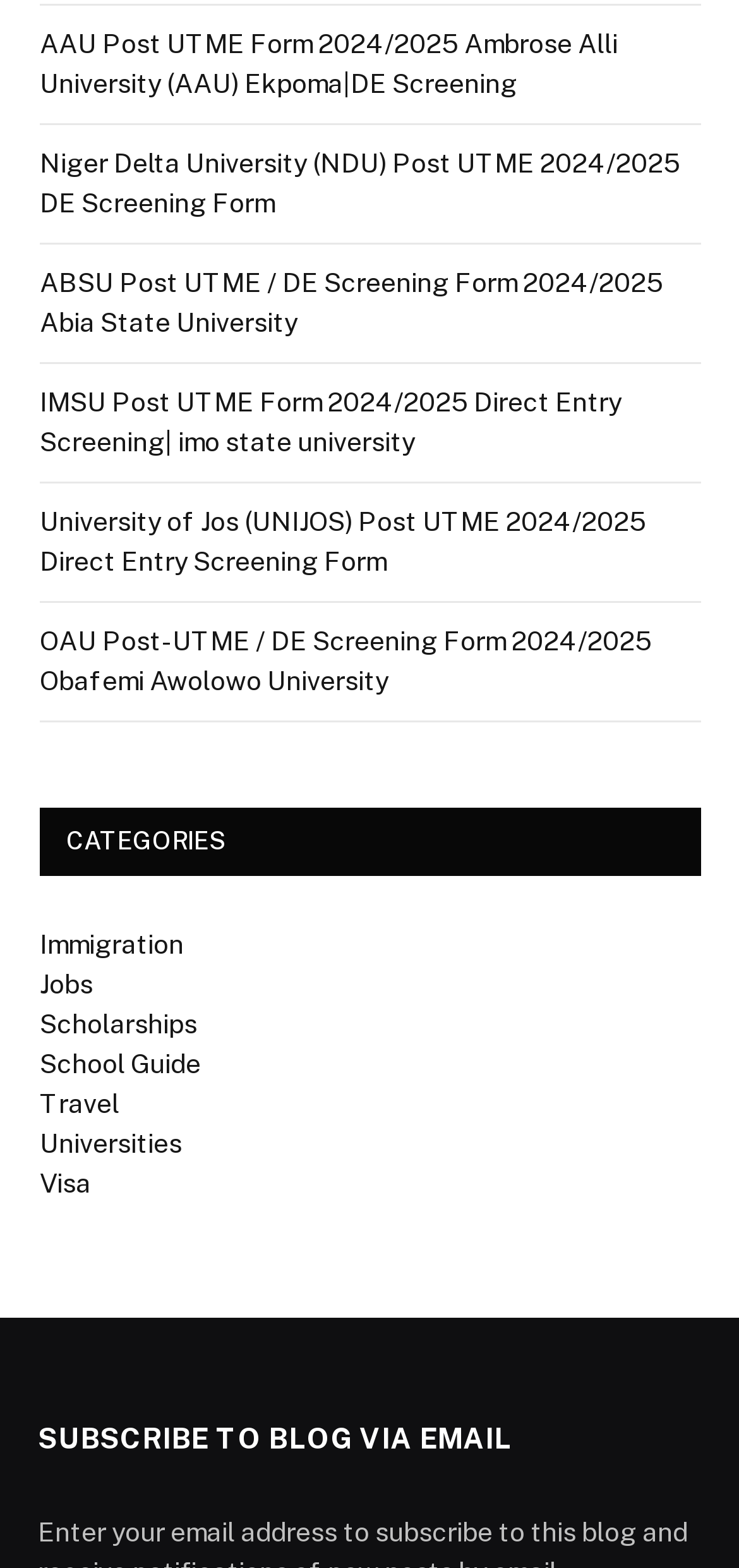Using the elements shown in the image, answer the question comprehensively: What is the purpose of the section at the bottom of the page?

I found a heading element at the bottom of the page with the text 'SUBSCRIBE TO BLOG VIA EMAIL', which suggests that this section is for users to subscribe to the blog via email.